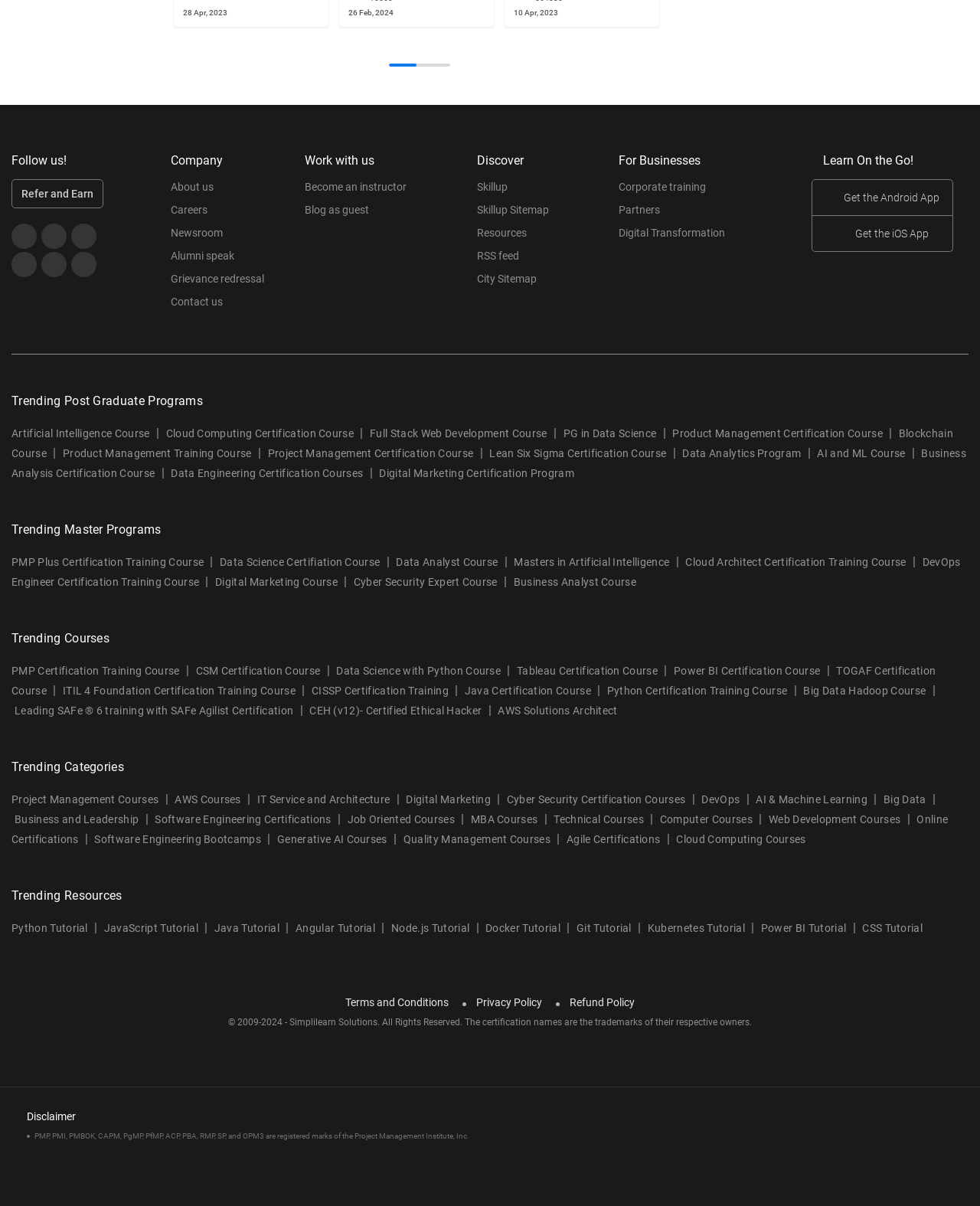Give the bounding box coordinates for this UI element: "Browse my book list »". The coordinates should be four float numbers between 0 and 1, arranged as [left, top, right, bottom].

None